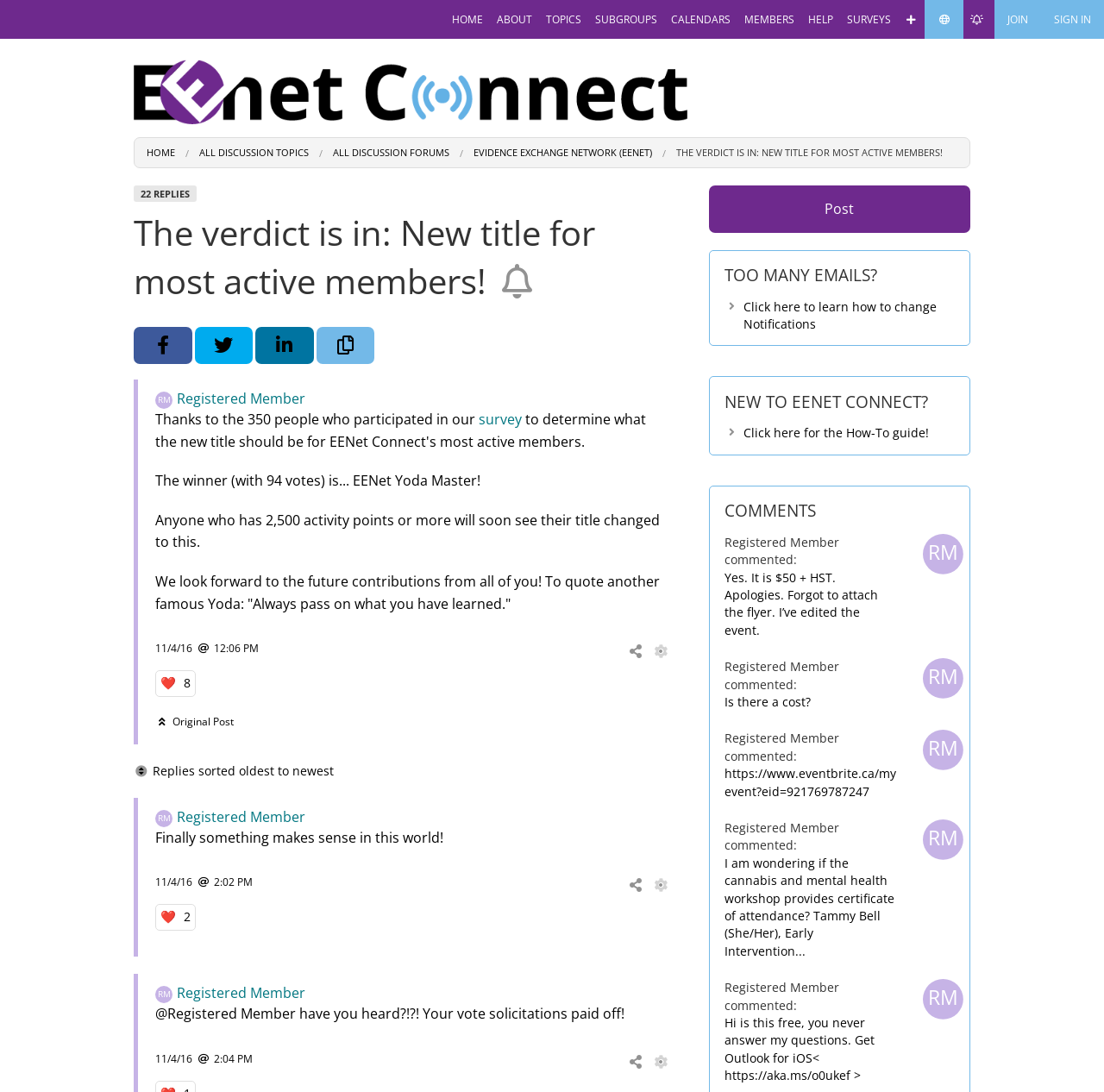Using the provided element description "Drug Toxicity Crisis", determine the bounding box coordinates of the UI element.

[0.533, 0.313, 0.577, 0.341]